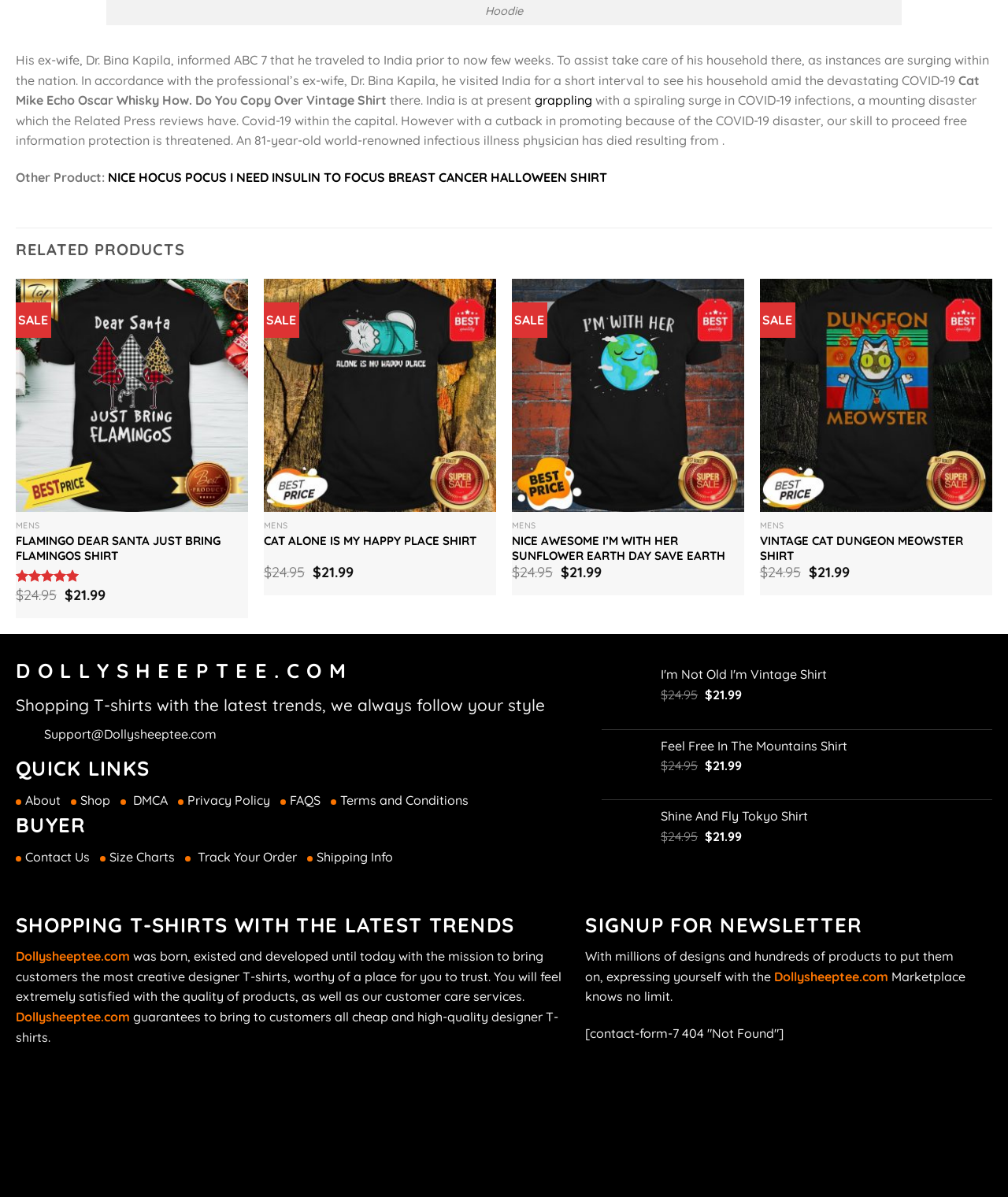What is the price of the 'Flamingo Dear Santa Just Bring Flamingos Shirt'?
Based on the image, answer the question with as much detail as possible.

I found the price of the 'Flamingo Dear Santa Just Bring Flamingos Shirt' by looking at the 'SALE' section, where it lists the shirt with a price of $21.99.